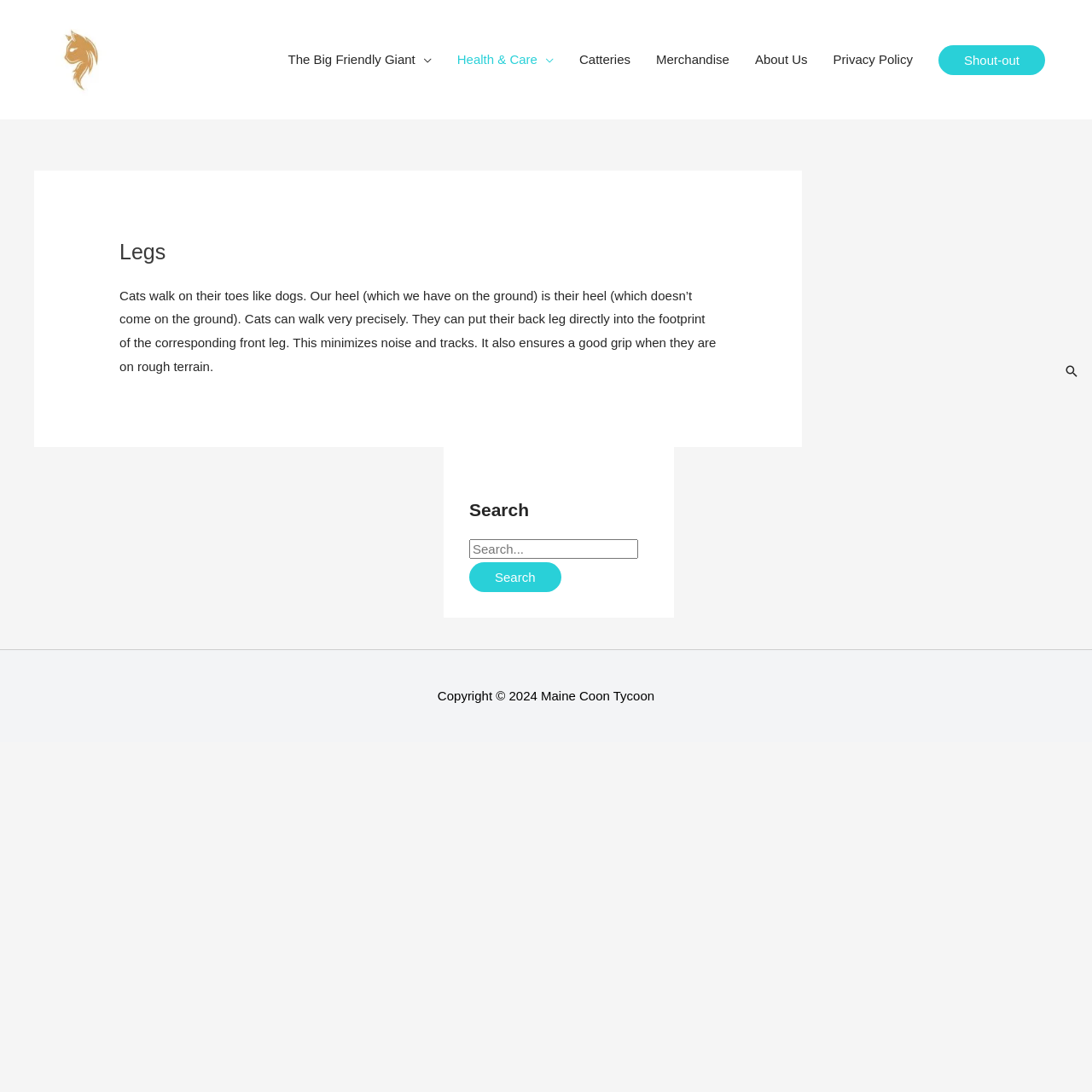What is the name of the website?
Based on the image, respond with a single word or phrase.

Maine Coon Tycoon